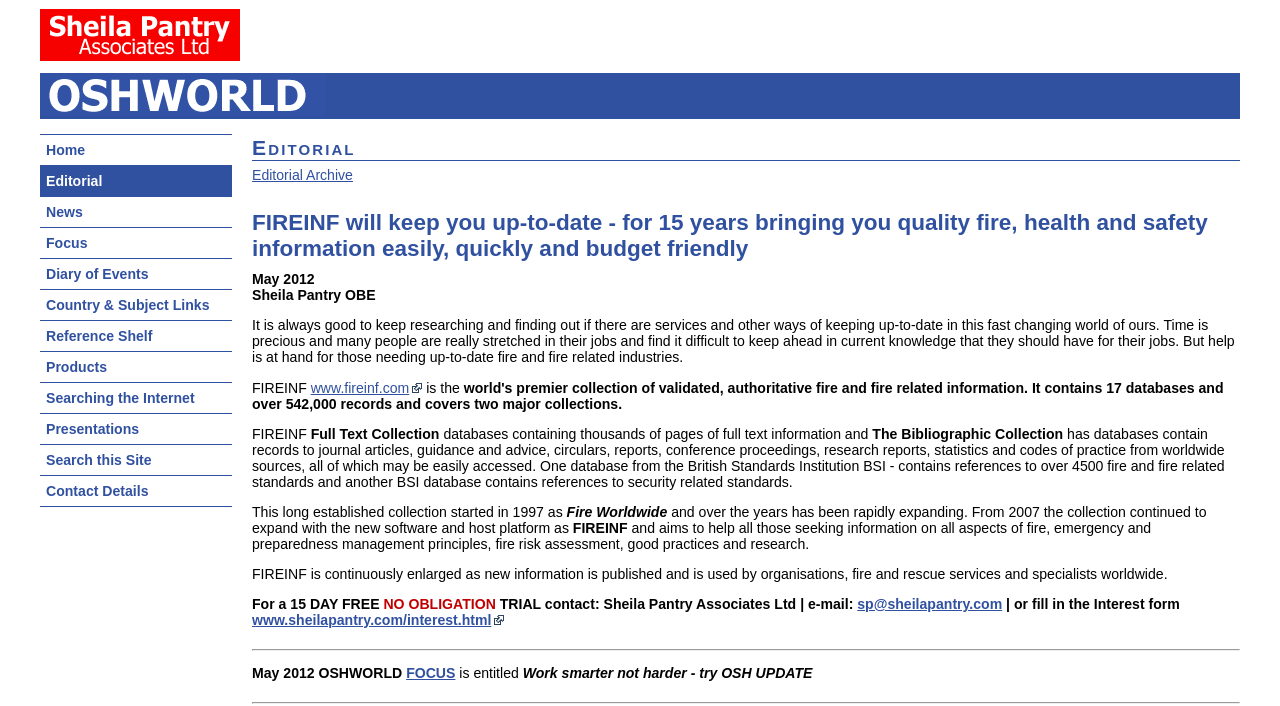Please determine the main heading text of this webpage.

FIREINF will keep you up-to-date - for 15 years bringing you quality fire, health and safety information easily, quickly and budget friendly